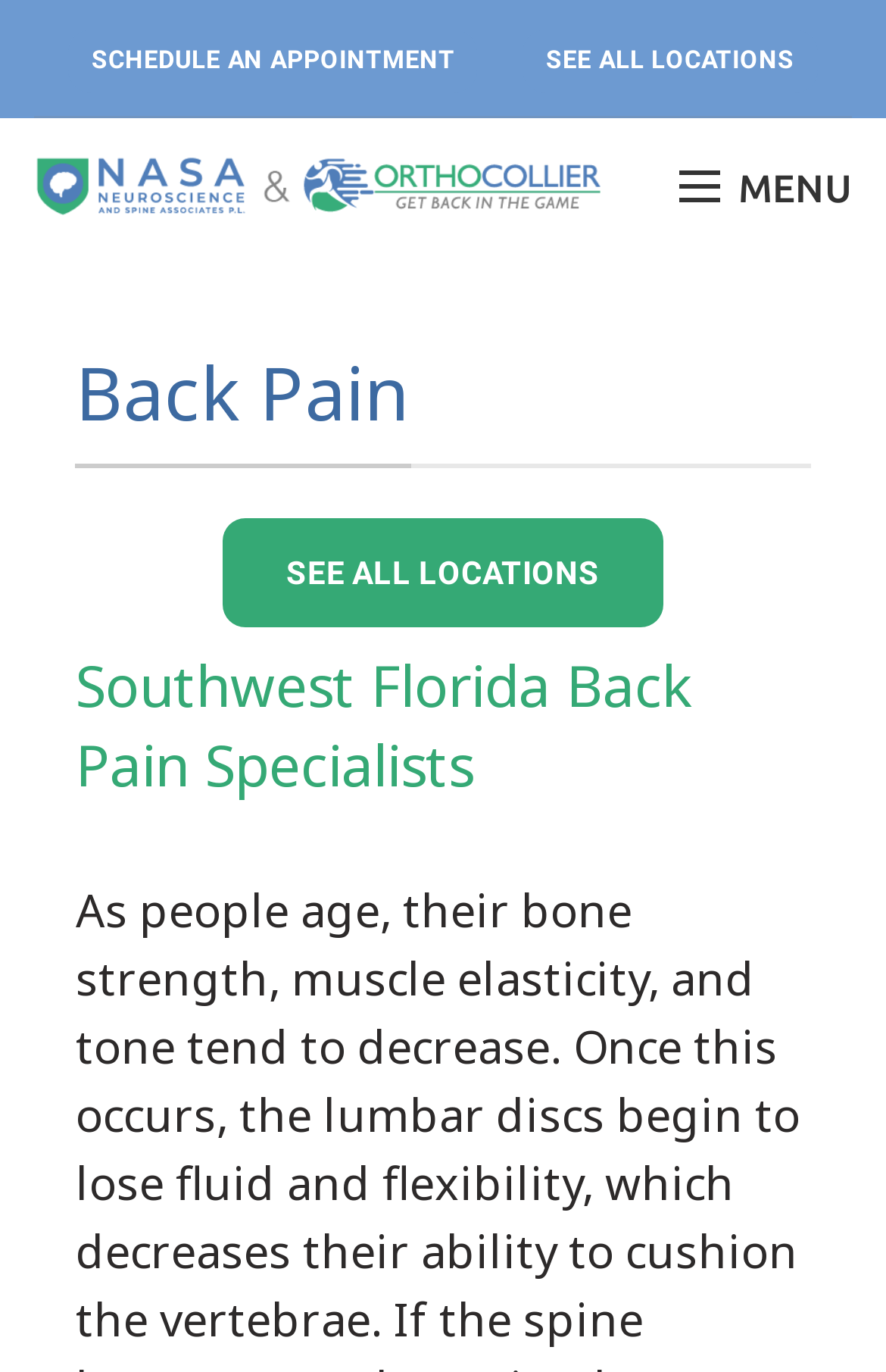Provide a short answer to the following question with just one word or phrase: What is the bounding box coordinate of the 'NASA Neuroscience & Spine Associates' image?

[0.038, 0.106, 0.679, 0.166]